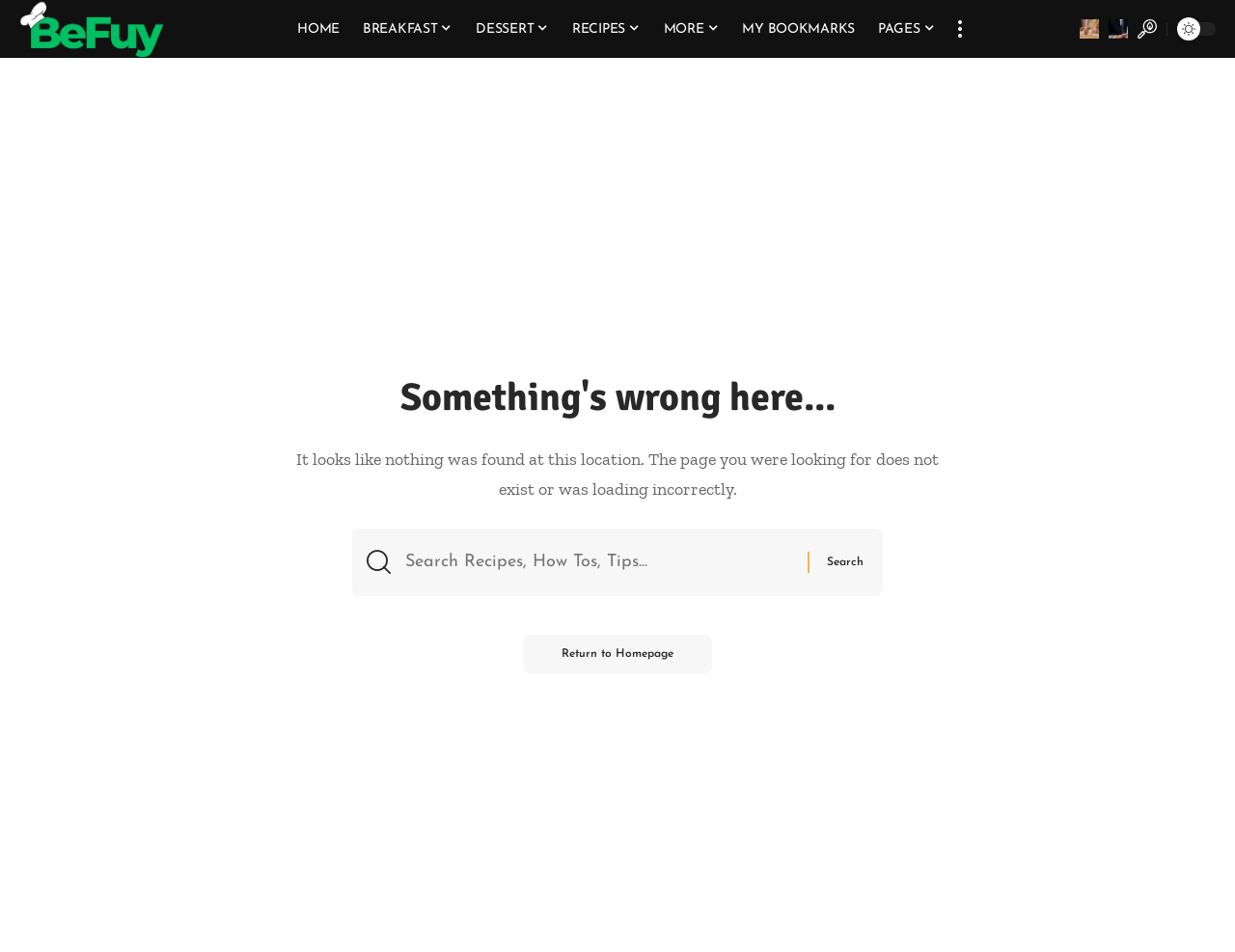Provide the bounding box coordinates of the section that needs to be clicked to accomplish the following instruction: "search."

[0.921, 0.02, 0.937, 0.041]